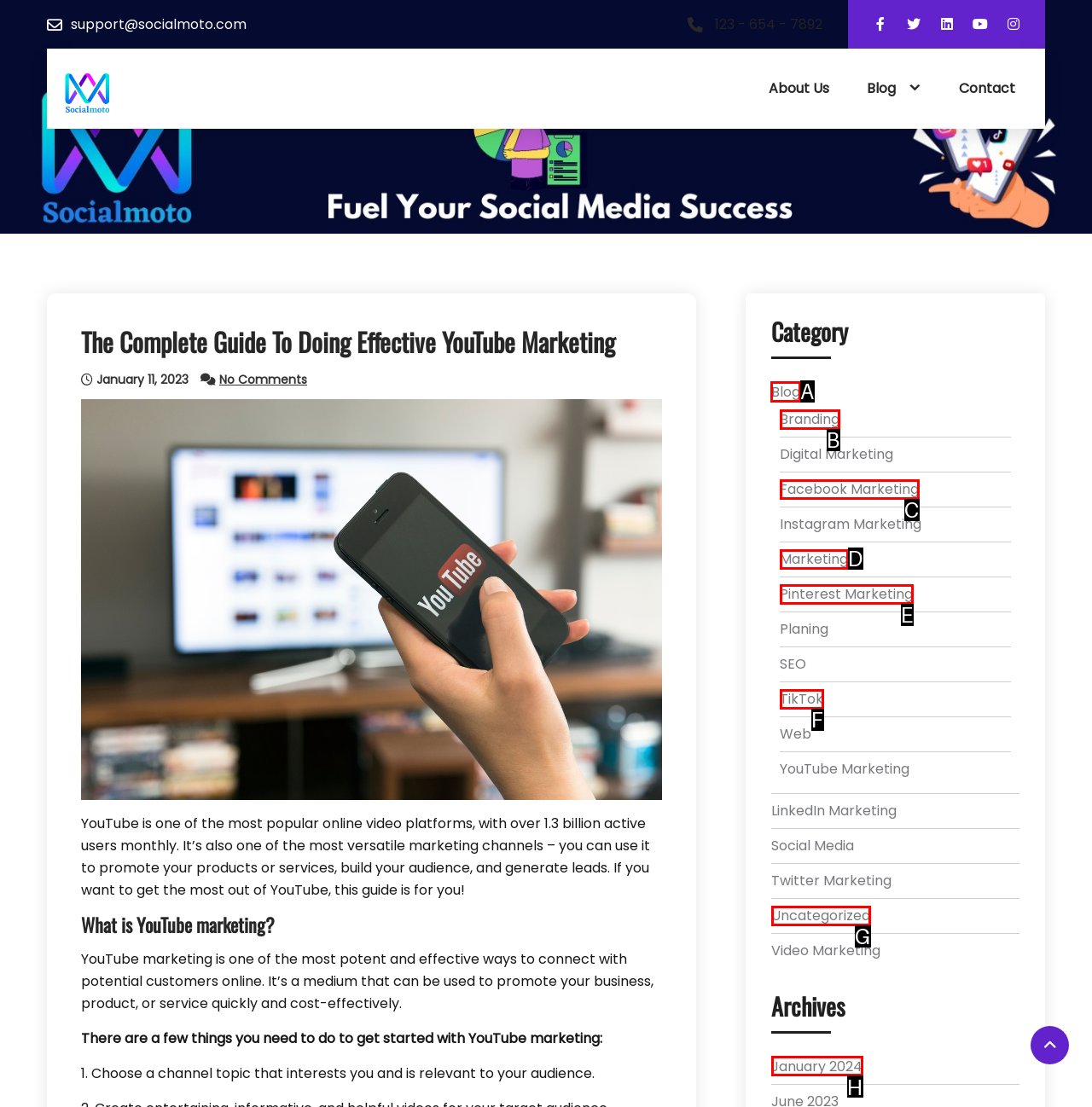Determine which HTML element to click on in order to complete the action: Click on the 'Blog' link.
Reply with the letter of the selected option.

A